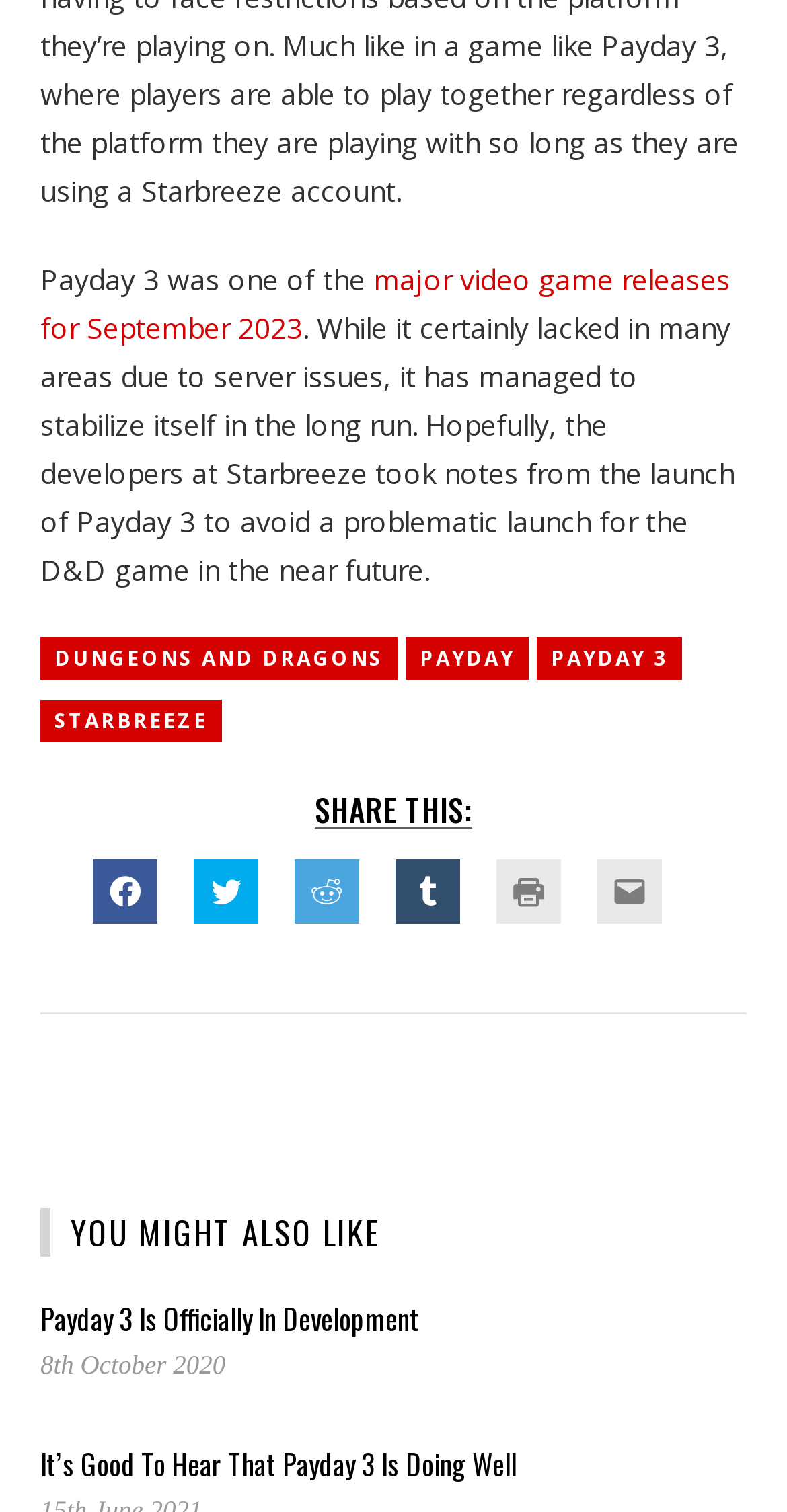What is the name of the game developer mentioned?
Look at the screenshot and respond with one word or a short phrase.

Starbreeze